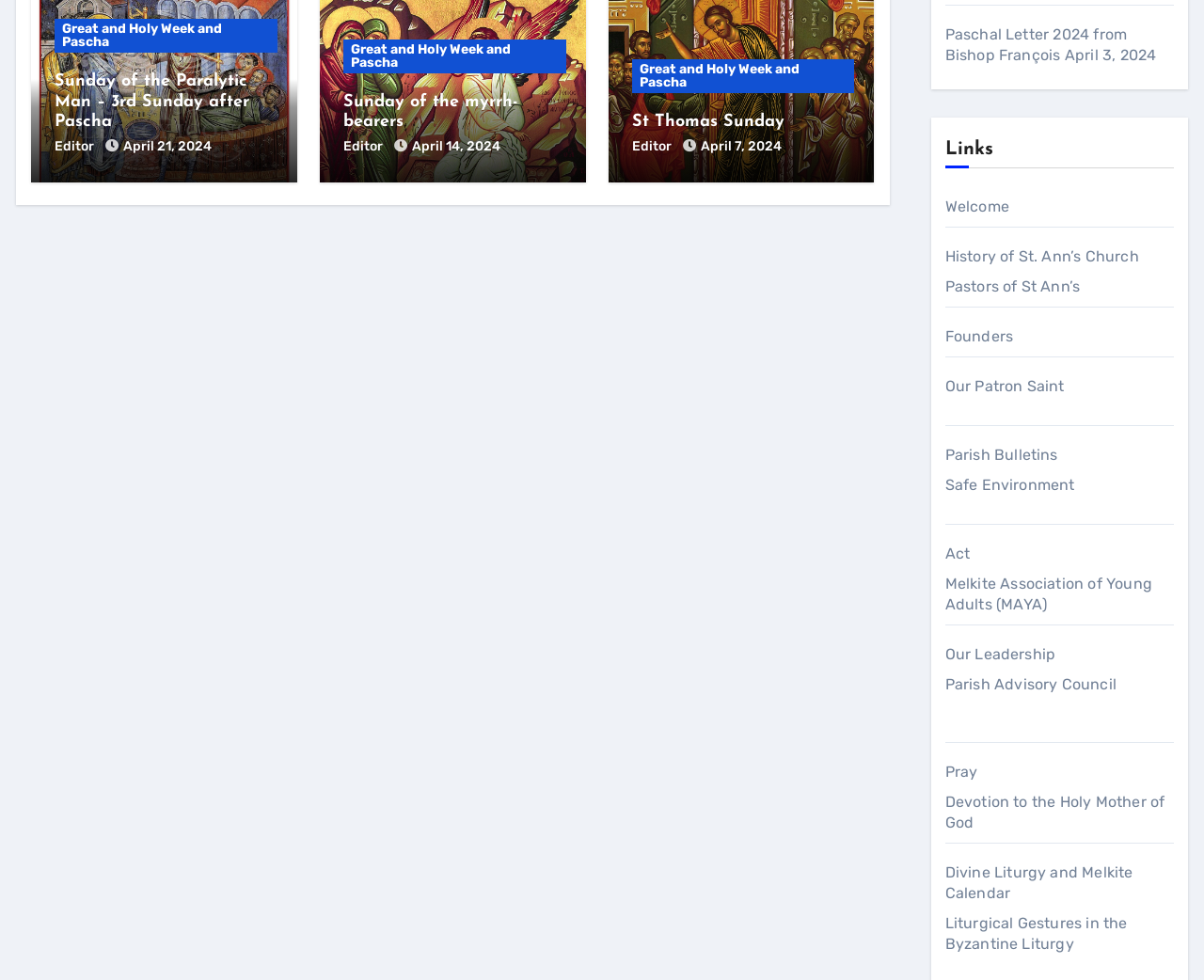Locate the bounding box coordinates of the area that needs to be clicked to fulfill the following instruction: "View Sunday of the Paralytic Man – 3rd Sunday after Pascha". The coordinates should be in the format of four float numbers between 0 and 1, namely [left, top, right, bottom].

[0.045, 0.073, 0.227, 0.135]